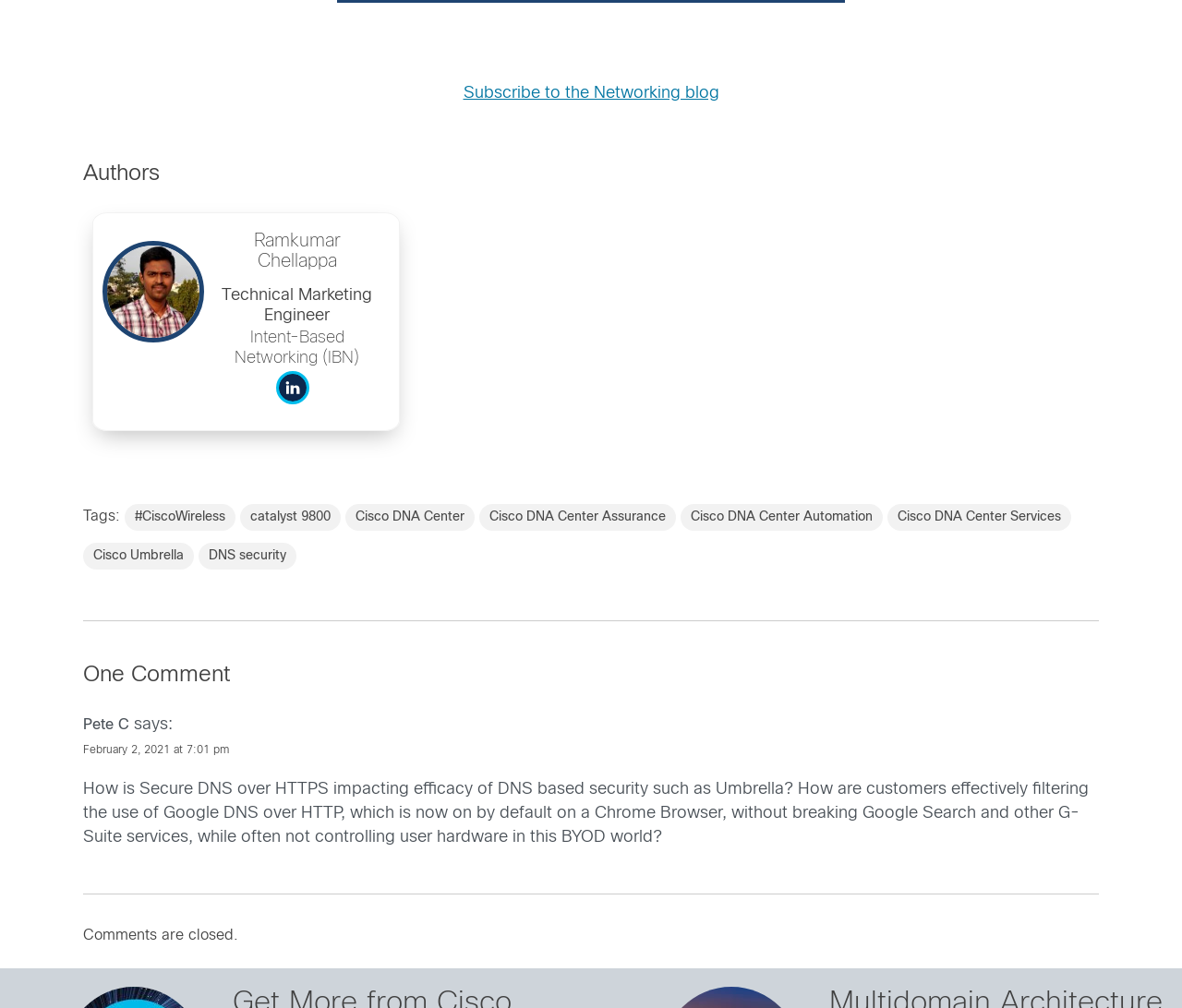Answer the question below using just one word or a short phrase: 
What is the name of the author?

Ramkumar Chellappa